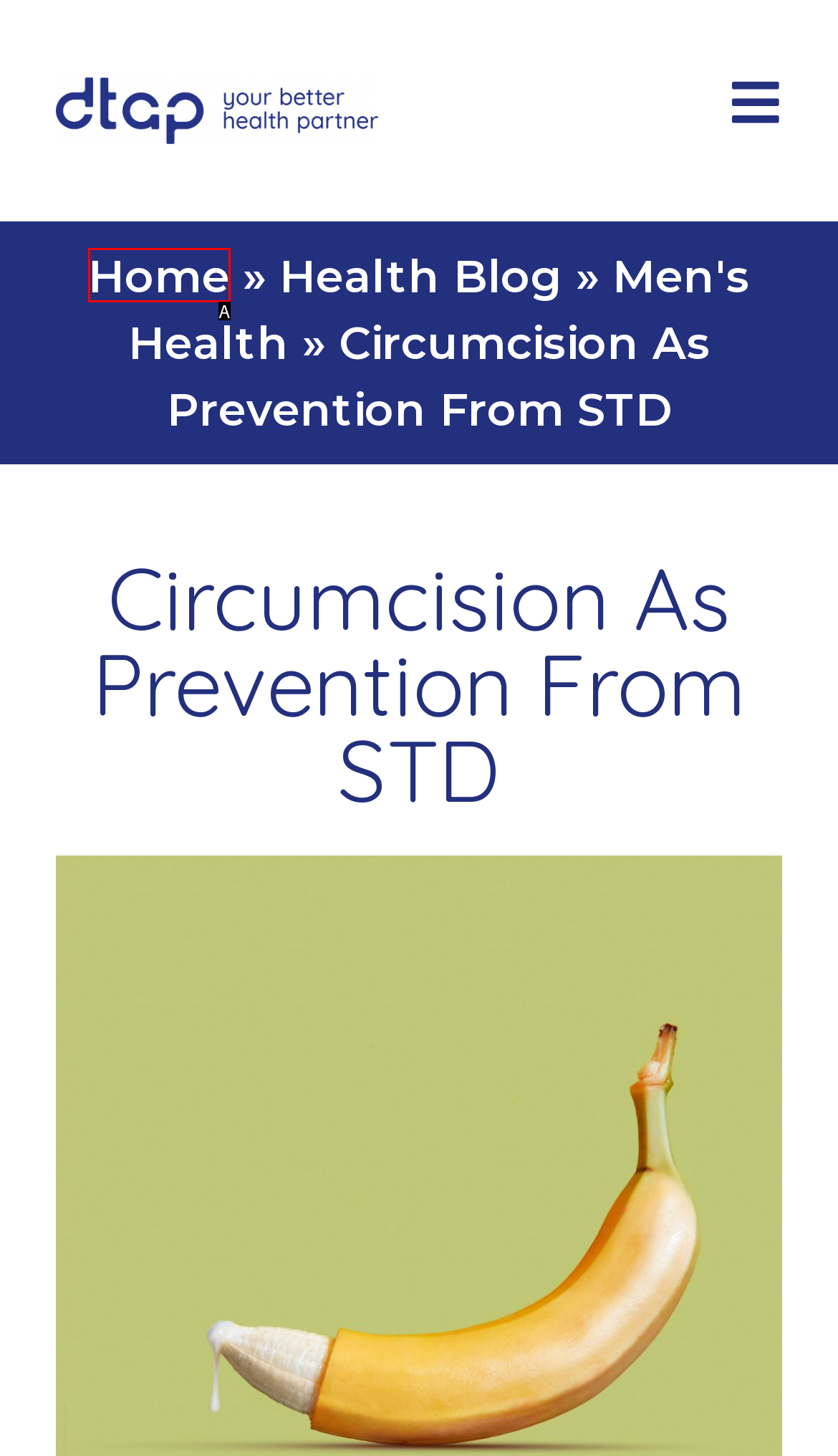Pick the option that best fits the description: Home. Reply with the letter of the matching option directly.

A